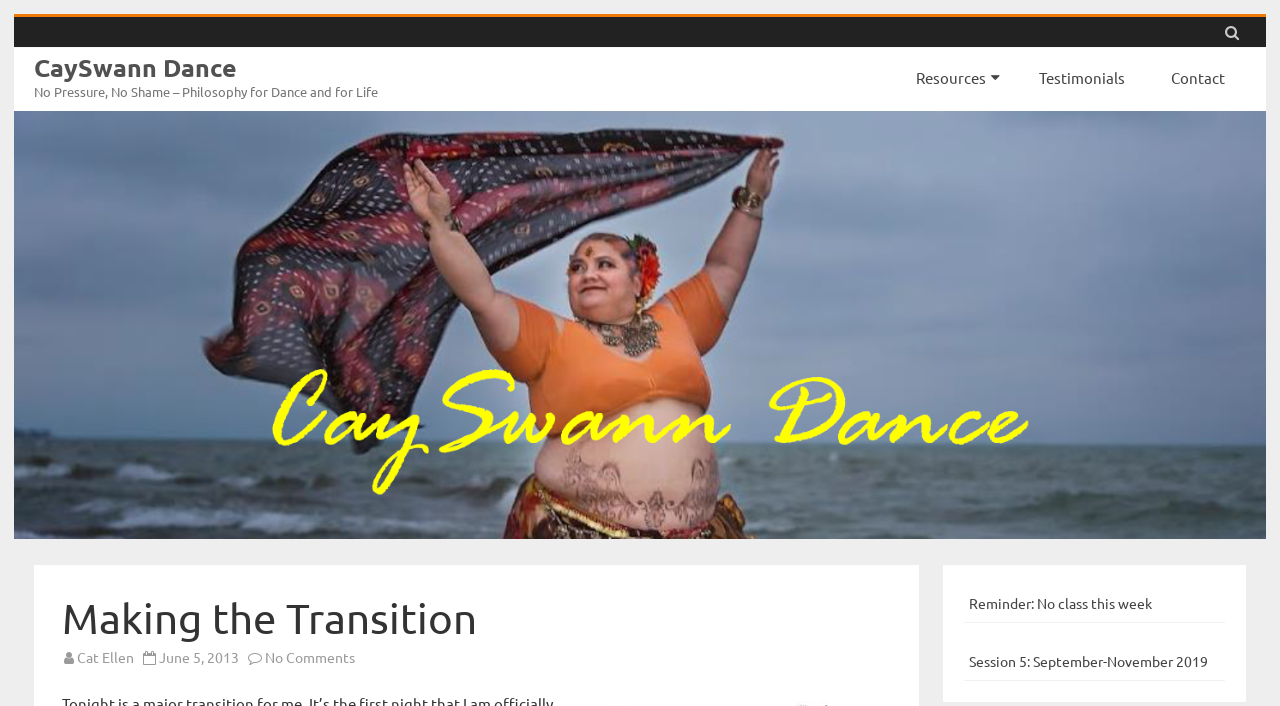Describe the entire webpage, focusing on both content and design.

The webpage is about CaySwann Dance, with a focus on the transition. At the top left, there is a link to the CaySwann Dance website, followed by a static text that reads "No Pressure, No Shame – Philosophy for Dance and for Life". On the top right, there are several links, including "Skip to content", "Resources", "Testimonials", and "Contact". 

Below the top section, there is a large image that takes up most of the page, with a header section on top of it. The header section contains a heading that reads "Making the Transition", followed by a link to "Cat Ellen", a time stamp indicating June 5, 2013, and a link to "No Comments on Making the Transition". 

At the bottom of the page, there are two more links: "Reminder: No class this week" and "Session 5: September-November 2019". There are a total of 7 links on the page, and 1 image. The image is positioned in the middle of the page, spanning from the top to the bottom, and from the left to the right.